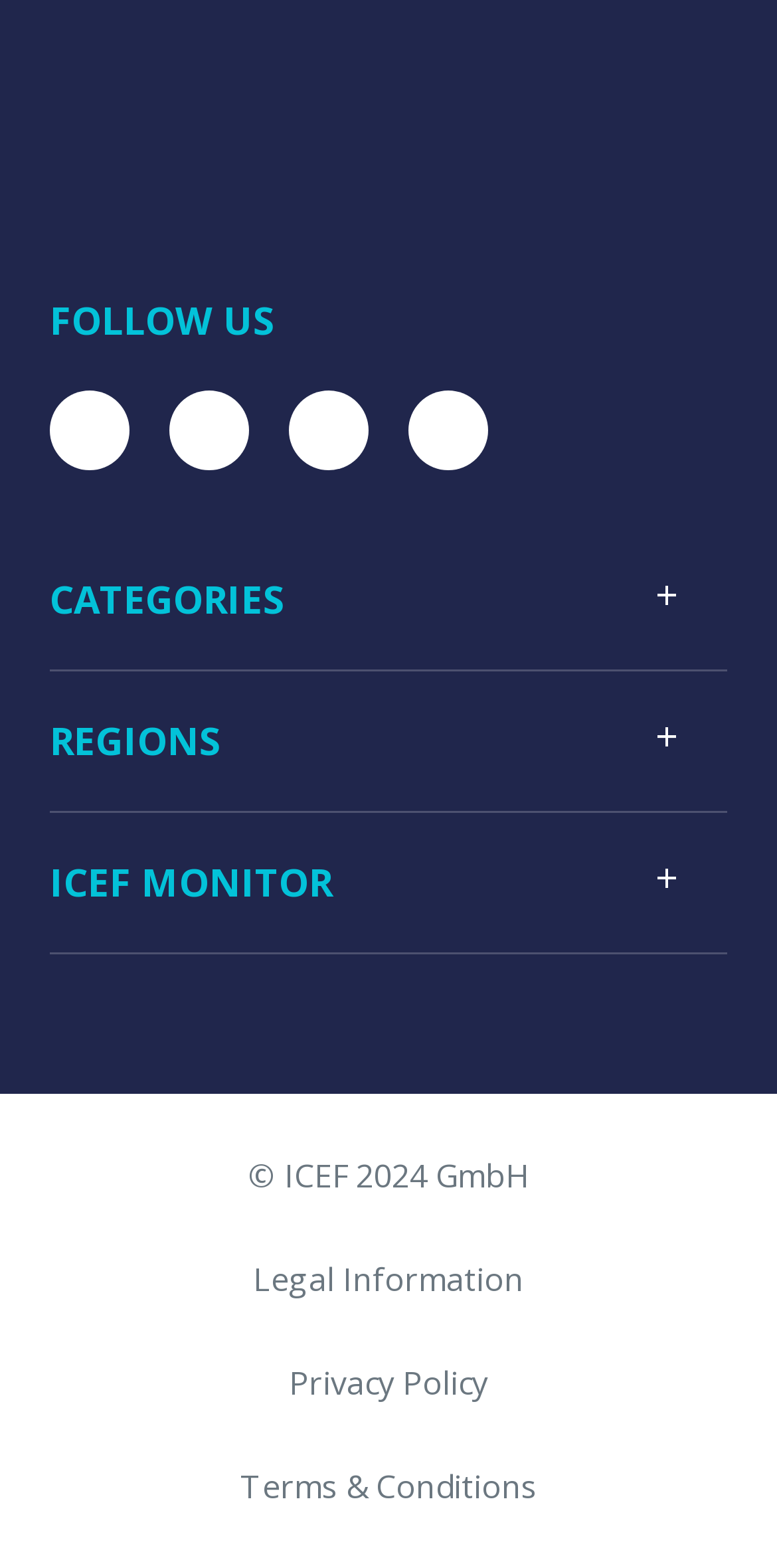From the details in the image, provide a thorough response to the question: How many social media platforms does ICEF have?

ICEF has four social media platforms, which are Facebook, X, LinkedIn, and Youtube. These platforms are listed horizontally on the webpage, with their respective links and icons.